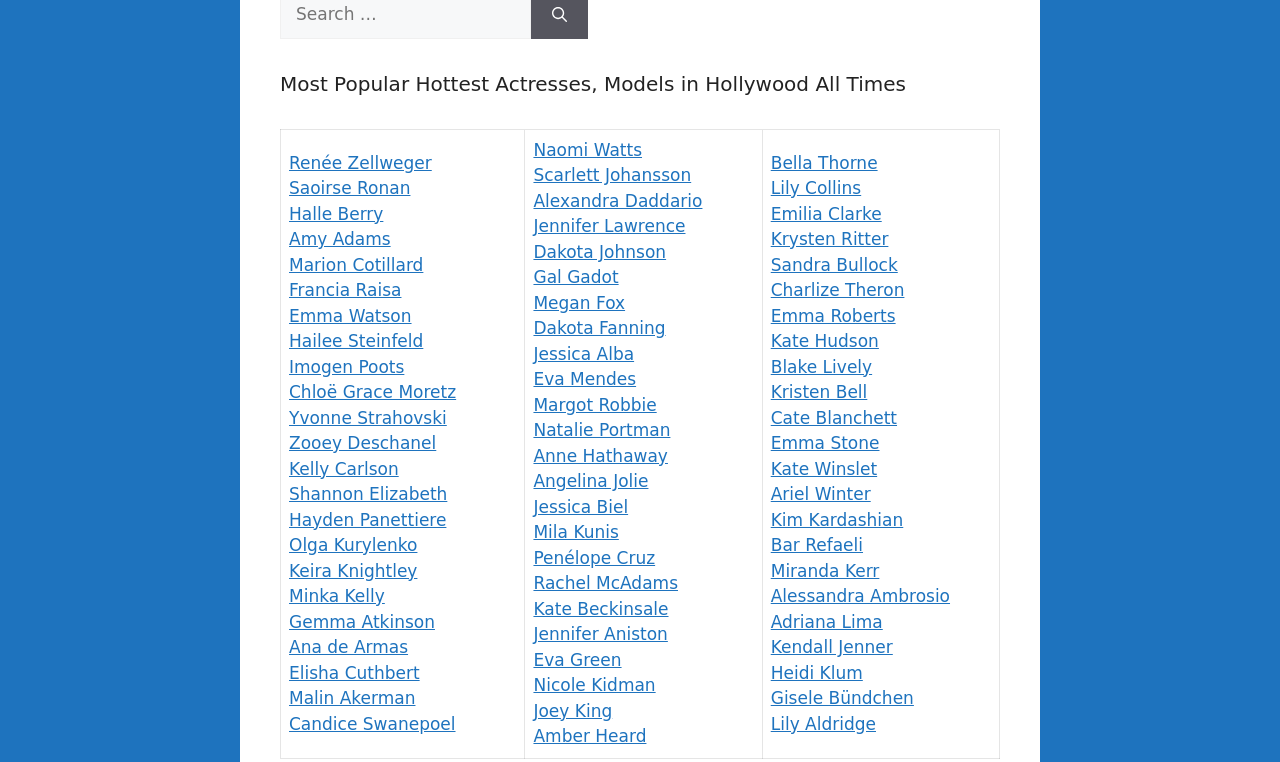Who is the first actress listed in the second row?
Analyze the image and provide a thorough answer to the question.

By examining the second gridcell, it can be seen that the first link is 'Naomi Watts', which indicates that she is the first actress listed in the second row.